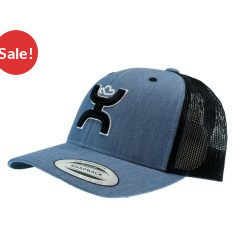Detail every aspect of the image in your description.

The image features a stylish trucker cap, specifically the "Hooey Denim And Black Sterling Trucker Cap," characterized by its appealing denim blue fabric and black mesh back. The cap prominently showcases an embroidered logo on the front, adding a touch of brand flair. A red "Sale!" tag highlights that this fashionable accessory is currently offered at a discounted price of $23.50, enticing potential buyers looking for trendy yet affordable headwear. This cap is designed for both comfort and style, making it a perfect choice for casual outings or outdoor activities. With its snapback closure, it ensures a customizable fit for a variety of head sizes.